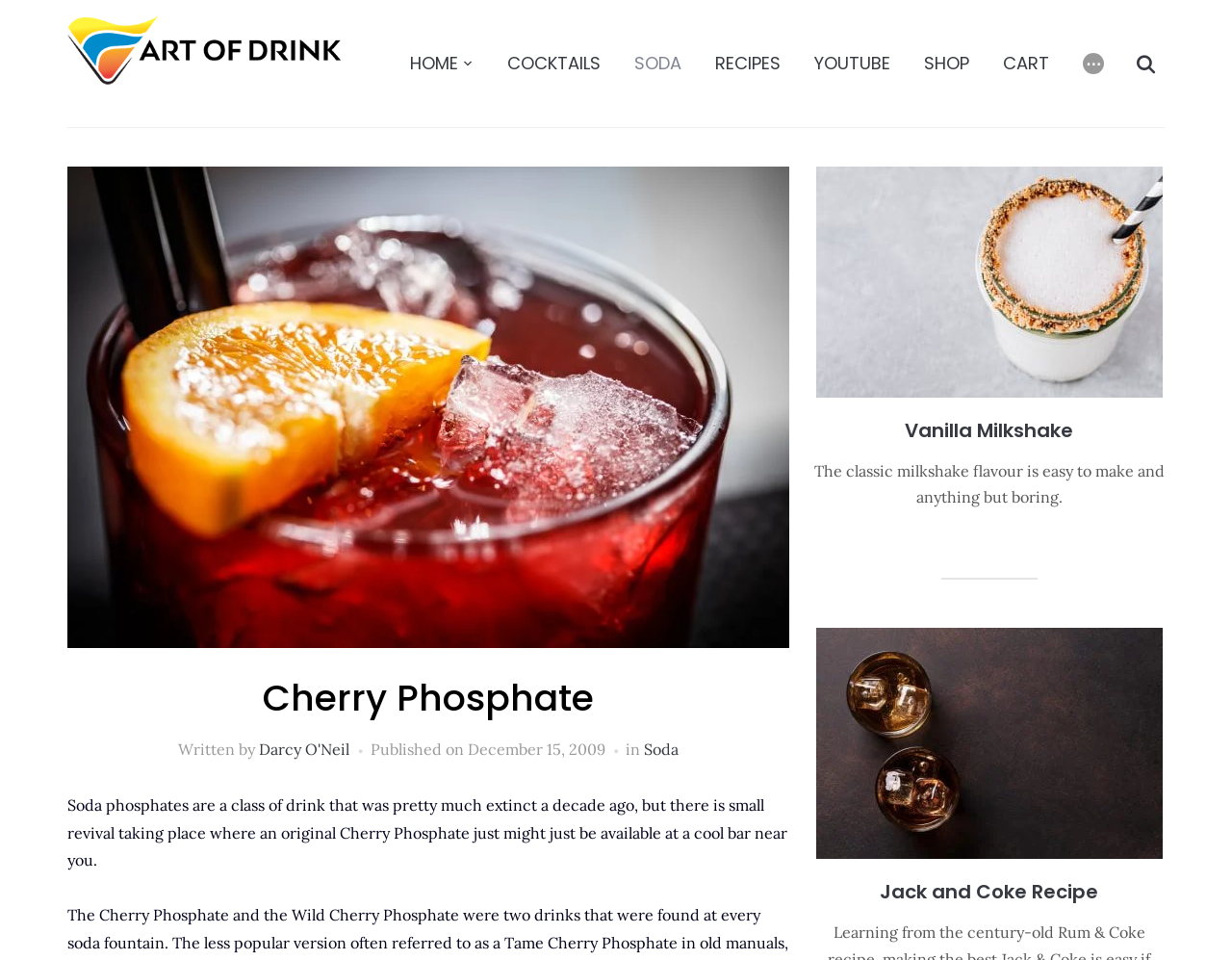Identify the bounding box coordinates for the UI element that matches this description: "Home".

[0.321, 0.042, 0.396, 0.091]